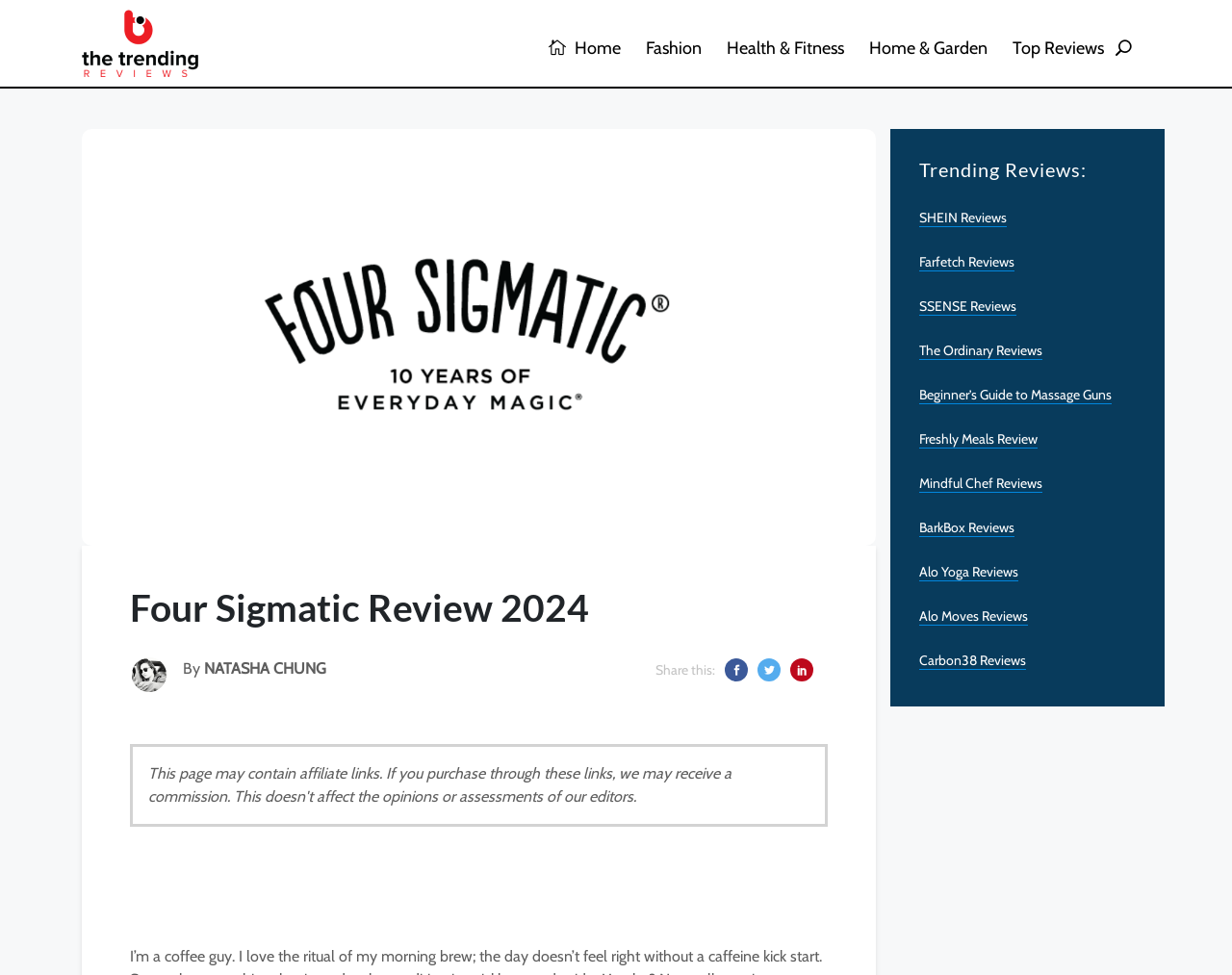Kindly determine the bounding box coordinates for the area that needs to be clicked to execute this instruction: "Read the Four Sigmatic Review 2024 article".

[0.066, 0.132, 0.711, 0.56]